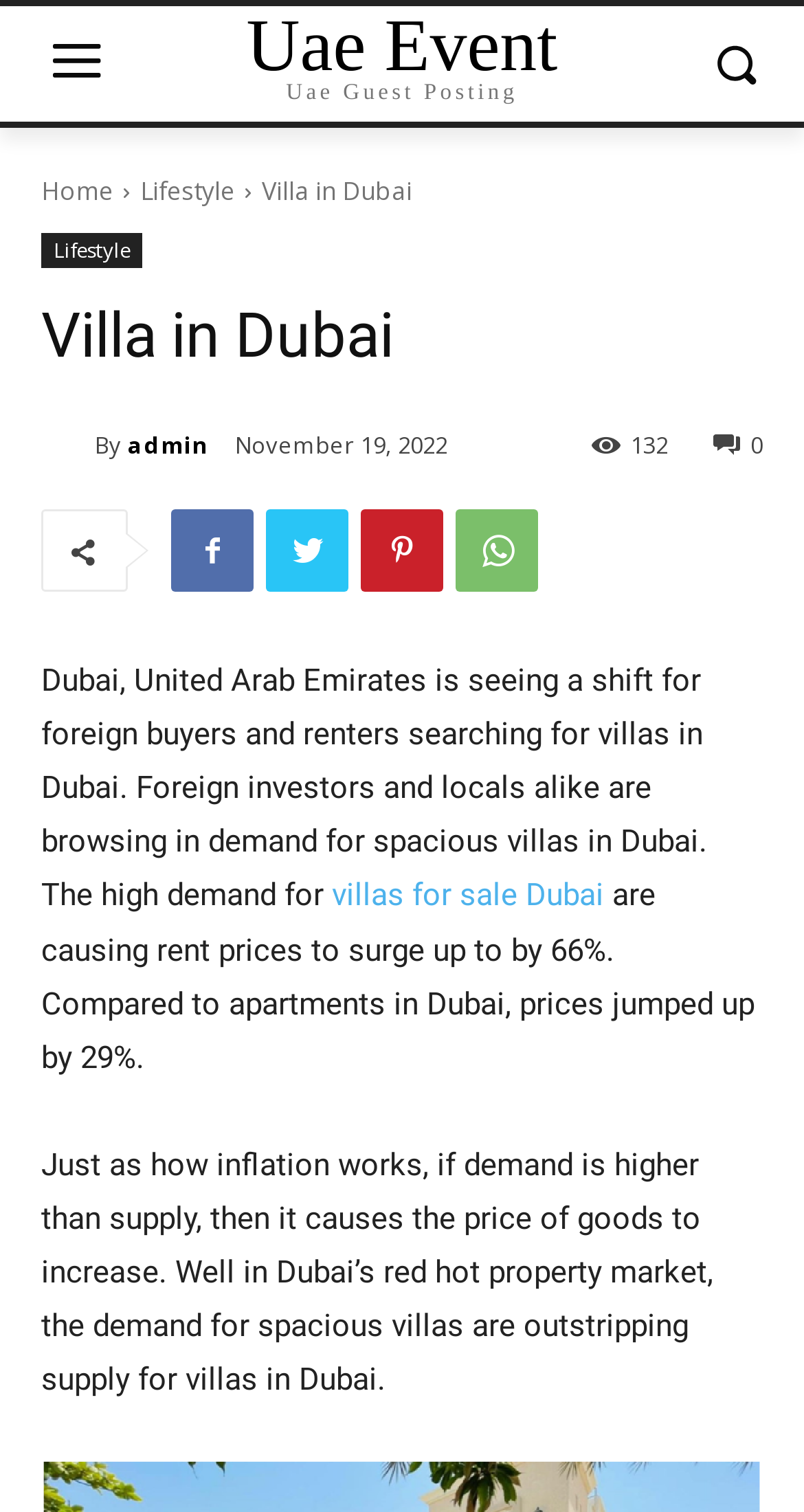Please specify the bounding box coordinates of the clickable region to carry out the following instruction: "Go to the previous page". The coordinates should be four float numbers between 0 and 1, in the format [left, top, right, bottom].

None